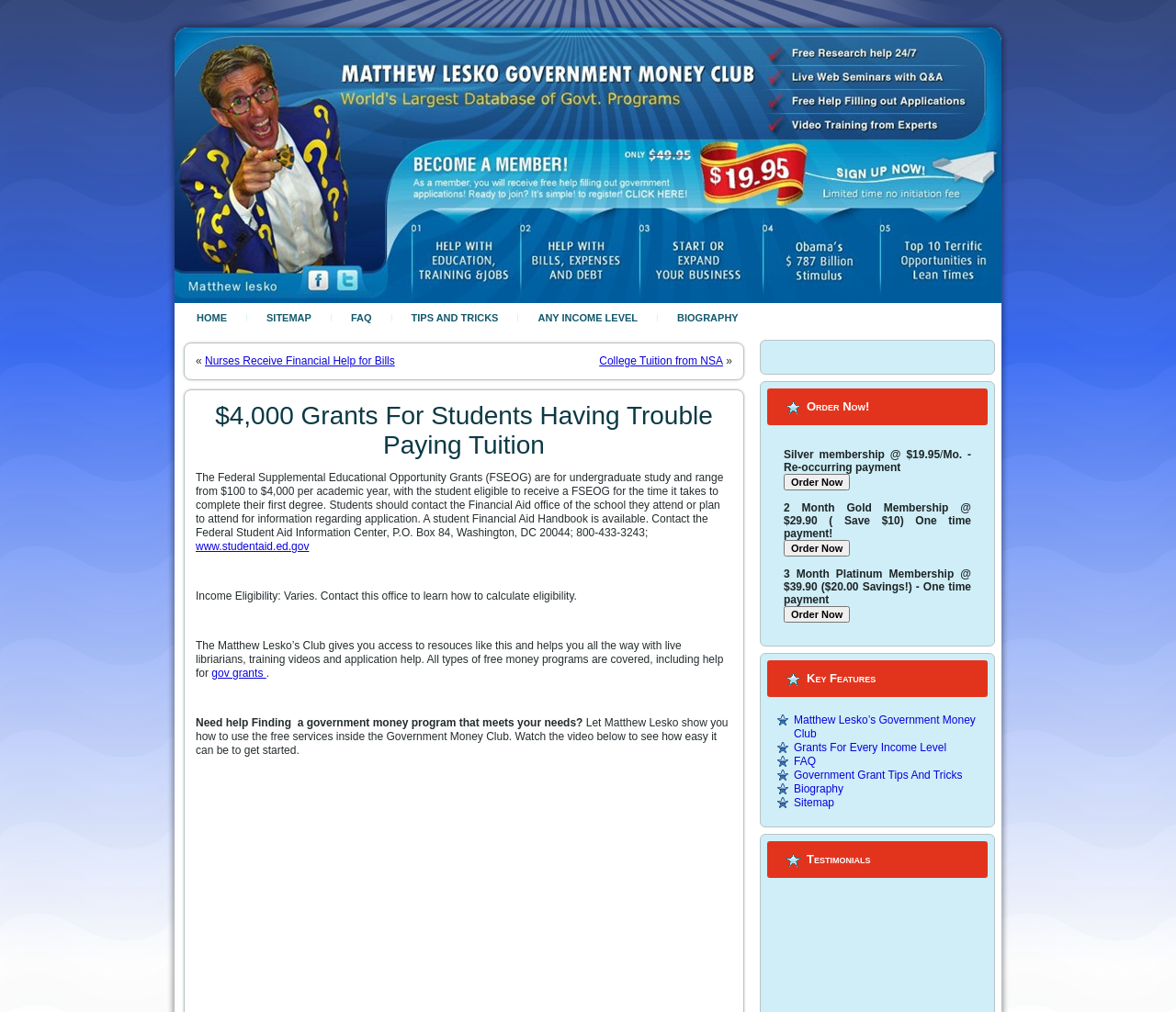From the screenshot, find the bounding box of the UI element matching this description: "Grants For Every Income Level". Supply the bounding box coordinates in the form [left, top, right, bottom], each a float between 0 and 1.

[0.675, 0.732, 0.805, 0.745]